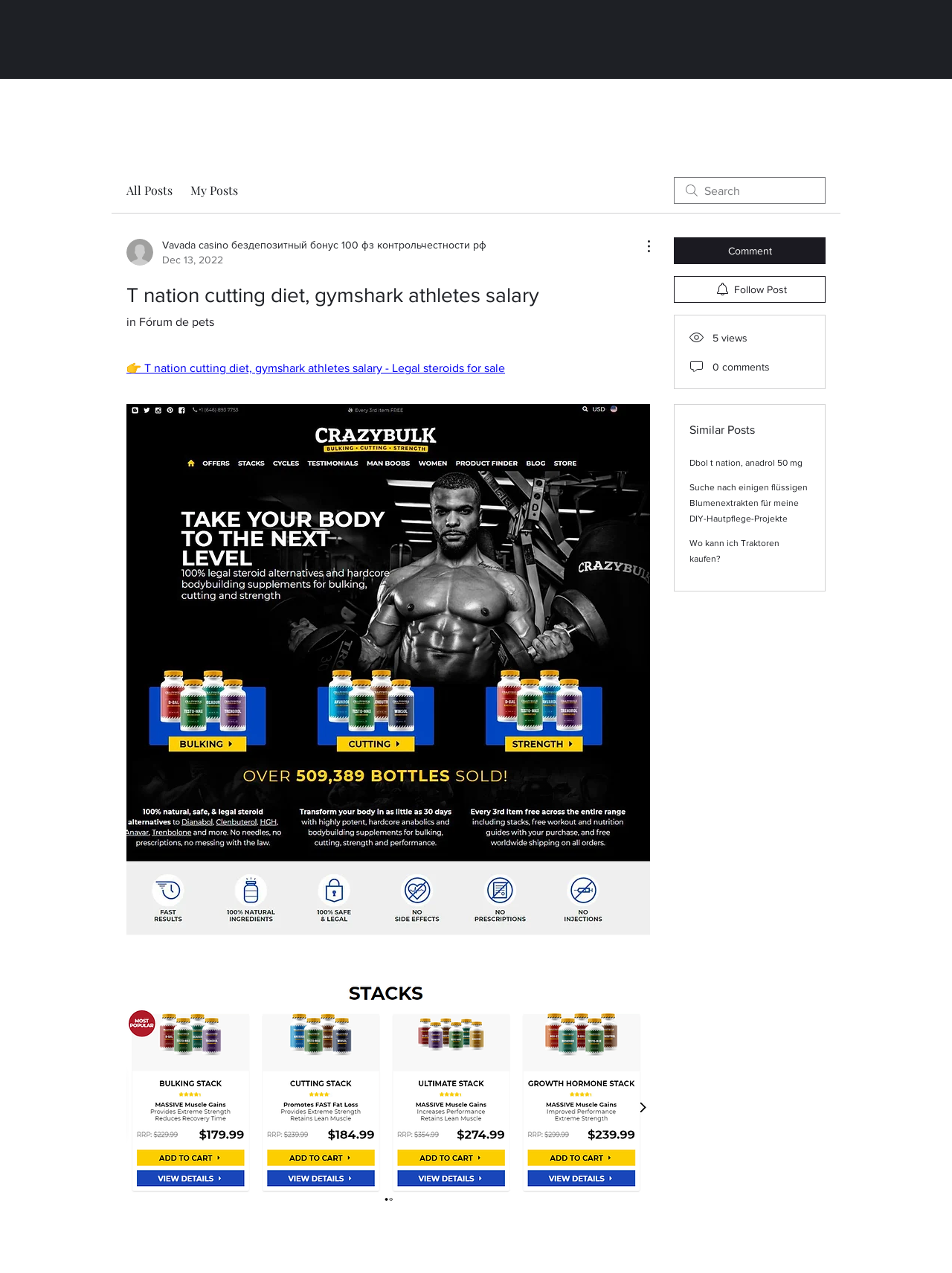Please find the bounding box coordinates of the element's region to be clicked to carry out this instruction: "Click on 'All Posts'".

[0.133, 0.143, 0.181, 0.157]